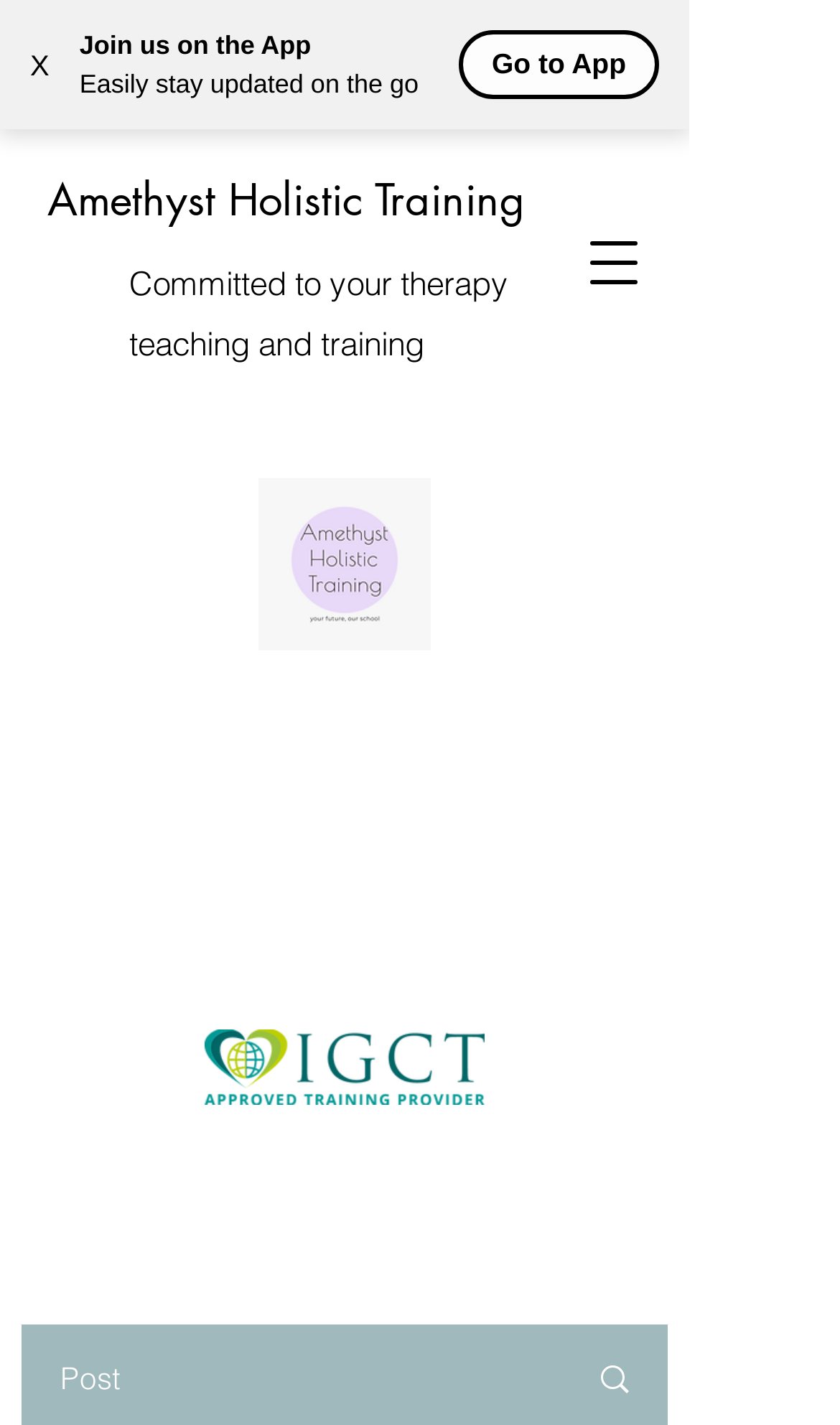Identify the bounding box of the UI component described as: "Amethyst Holistic Training".

[0.056, 0.121, 0.626, 0.16]